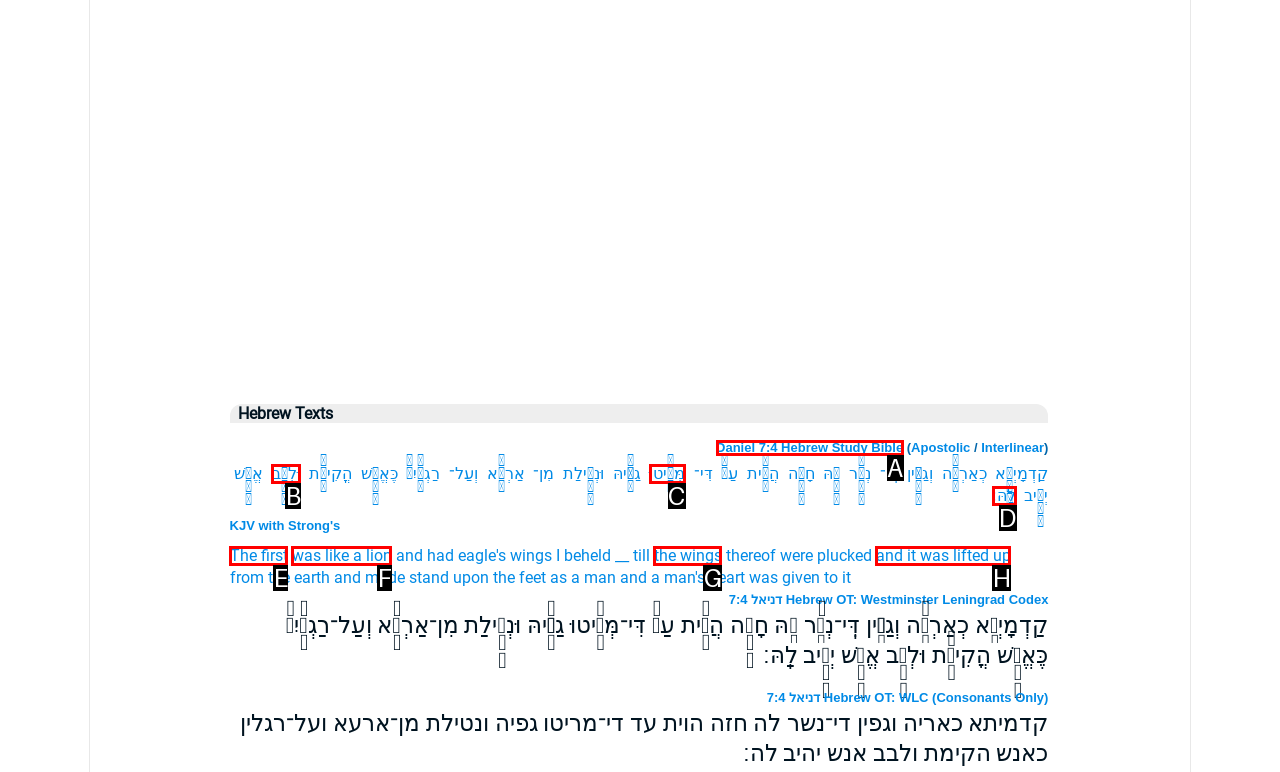Identify the letter that best matches this UI element description: Daniel 7:4 Hebrew Study Bible
Answer with the letter from the given options.

A